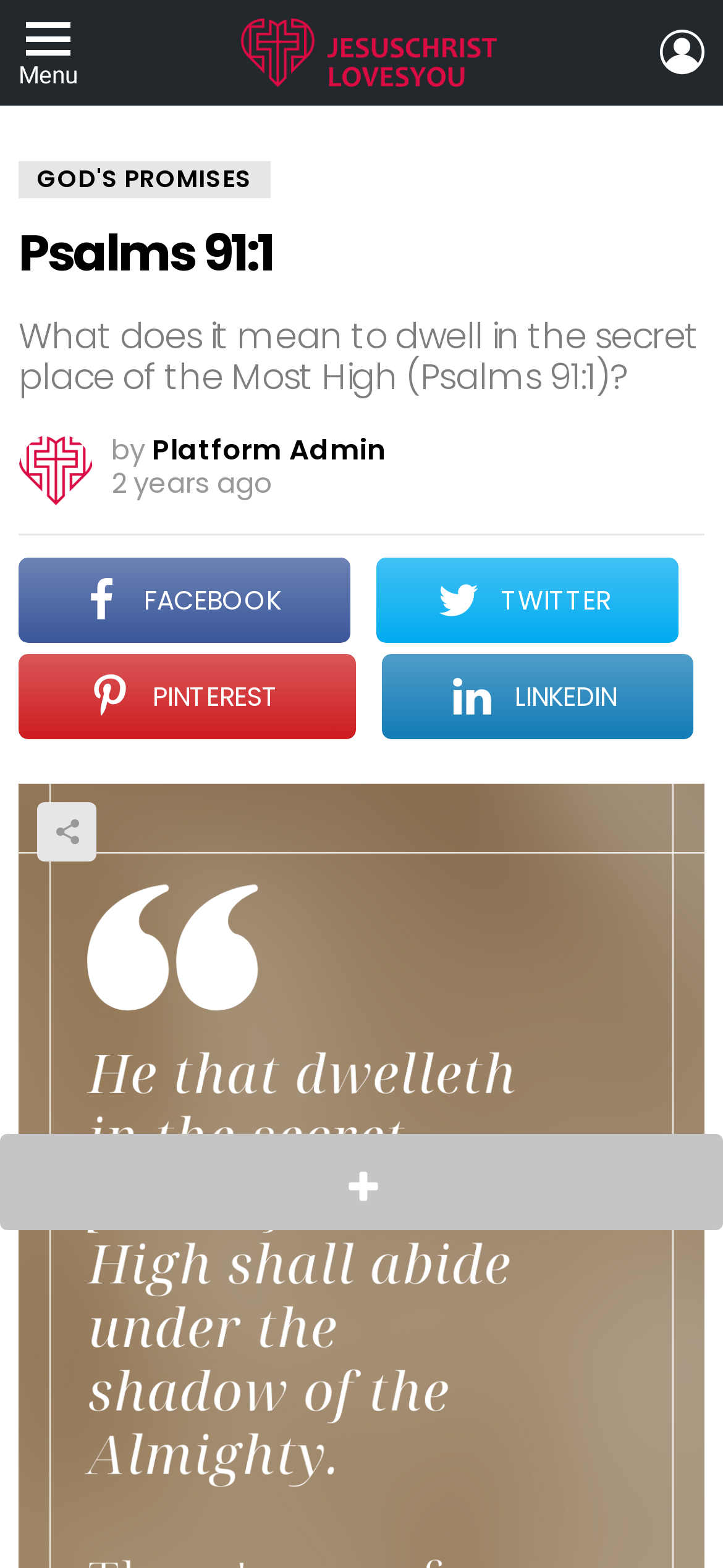Observe the image and answer the following question in detail: What is the name of the website?

The name of the website can be found in the top-left corner of the webpage, where it says 'JesusChristLovesYou' in a logo format.